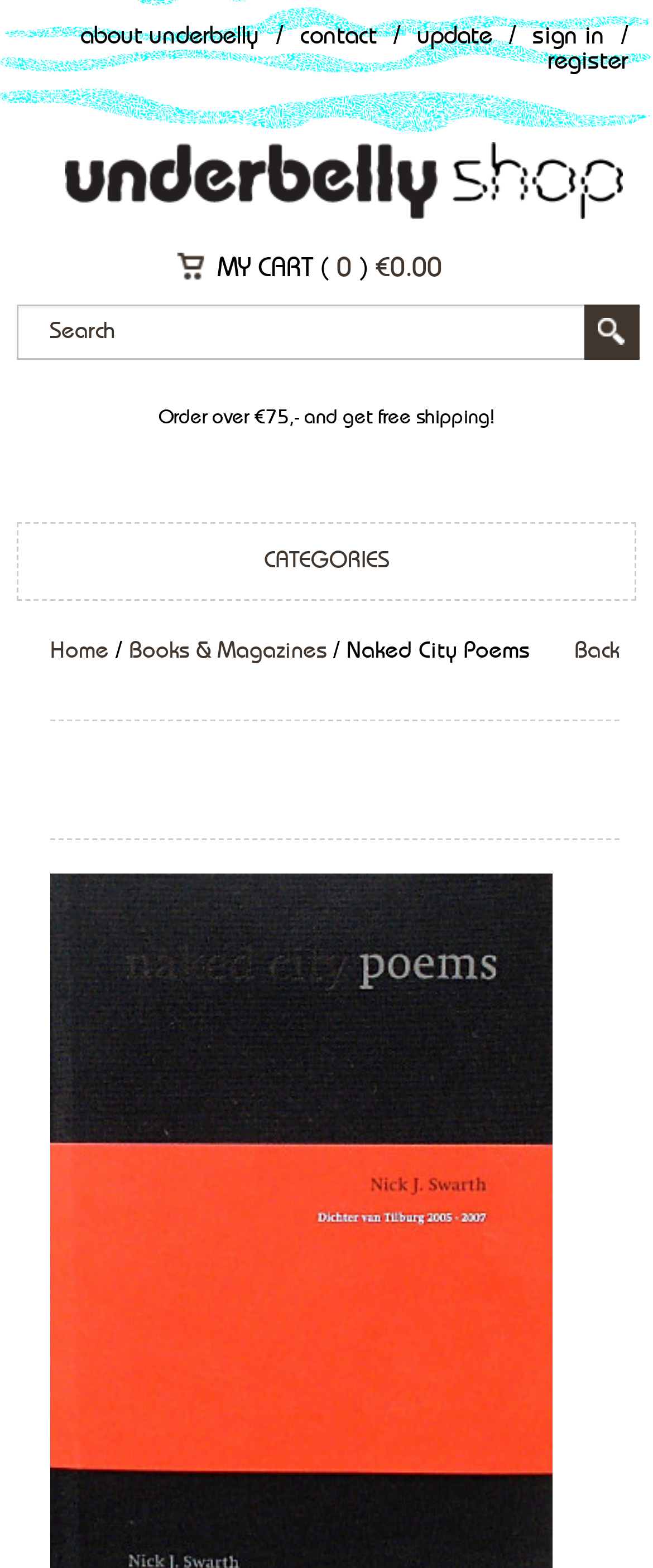Reply to the question with a single word or phrase:
Is the search function required?

No